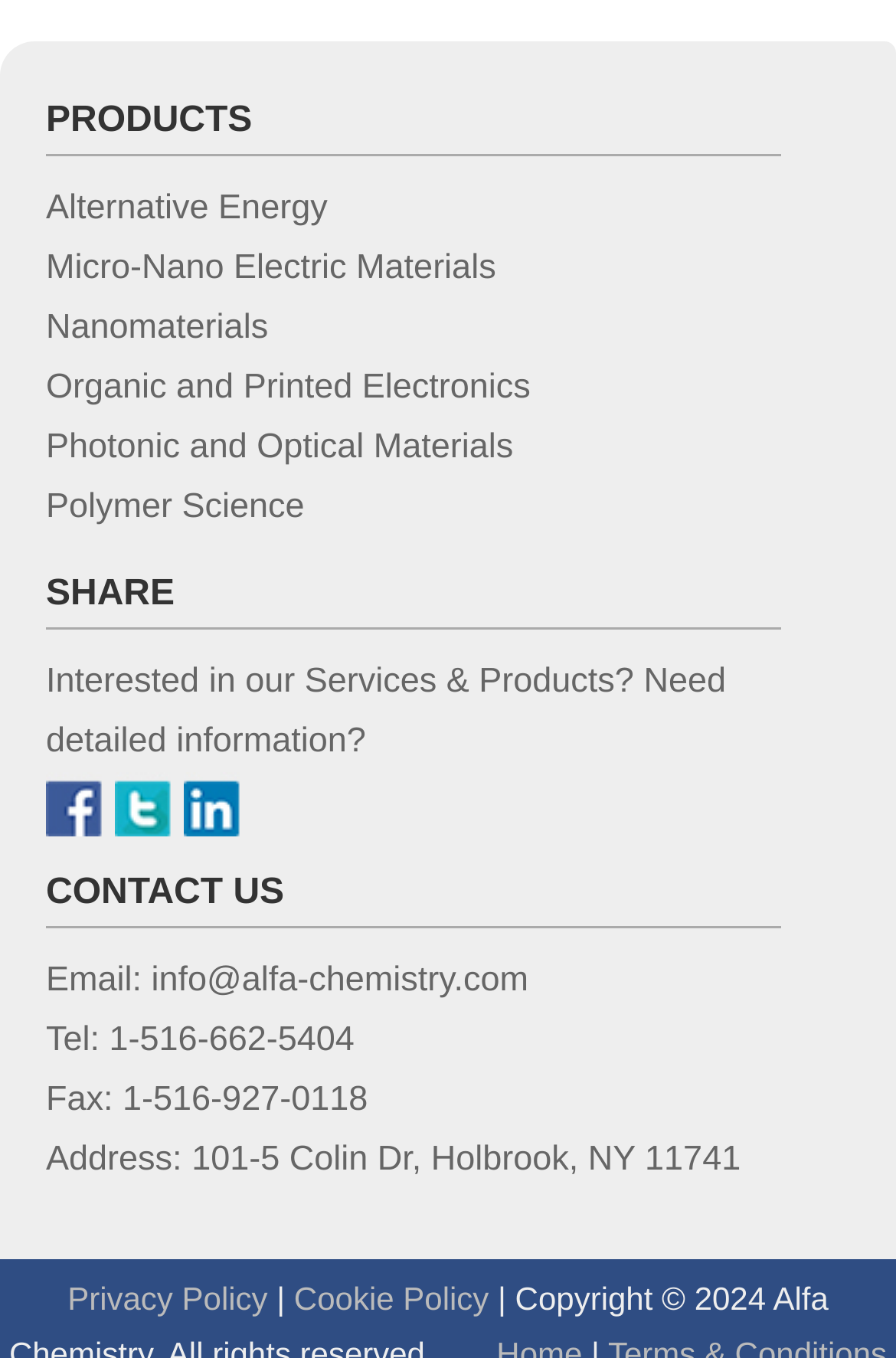Please provide the bounding box coordinates for the element that needs to be clicked to perform the following instruction: "Follow on facebook". The coordinates should be given as four float numbers between 0 and 1, i.e., [left, top, right, bottom].

[0.051, 0.577, 0.129, 0.606]